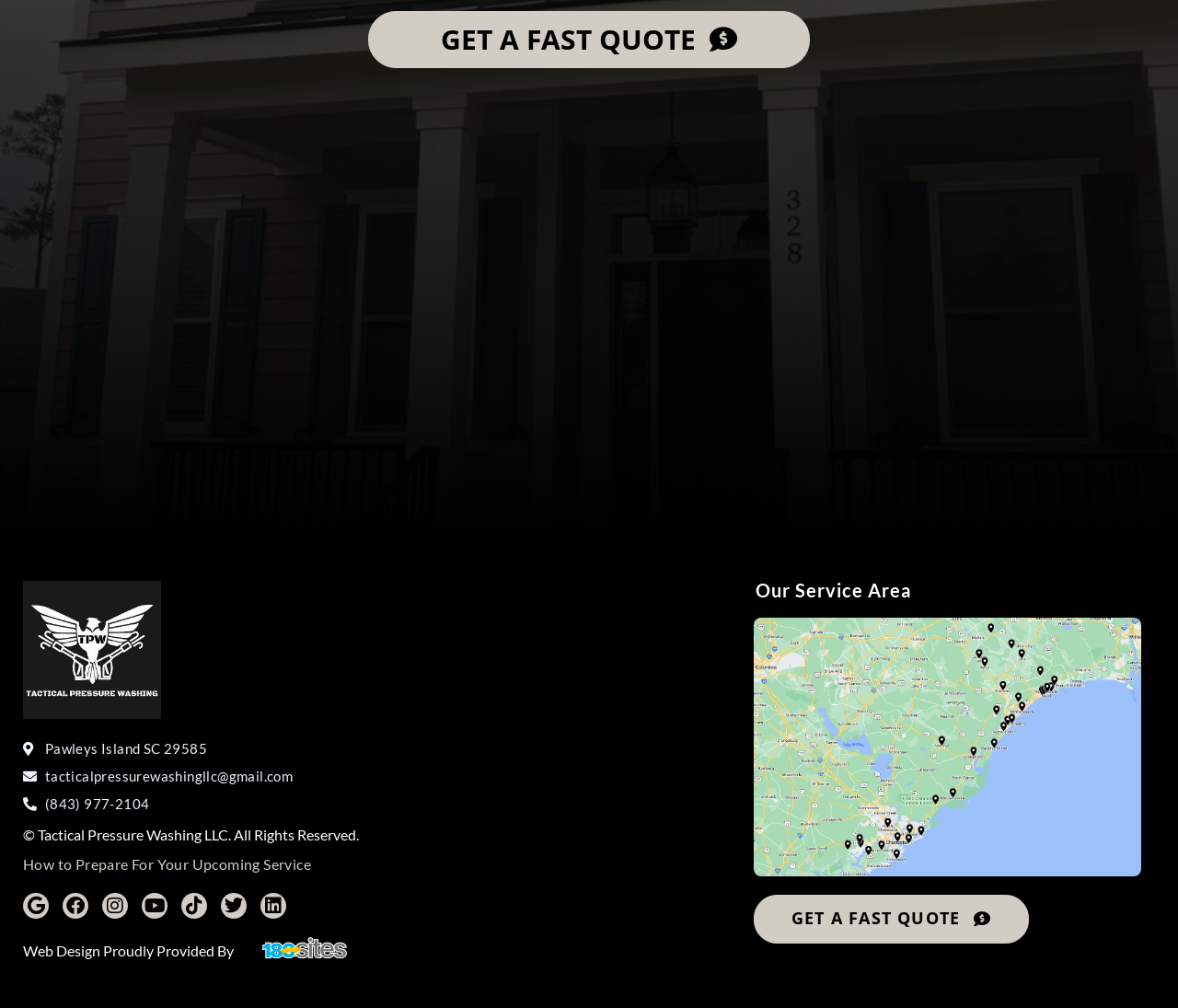Bounding box coordinates are specified in the format (top-left x, top-left y, bottom-right x, bottom-right y). All values are floating point numbers bounded between 0 and 1. Please provide the bounding box coordinate of the region this sentence describes: Web Design Proudly Provided By

[0.02, 0.935, 0.198, 0.952]